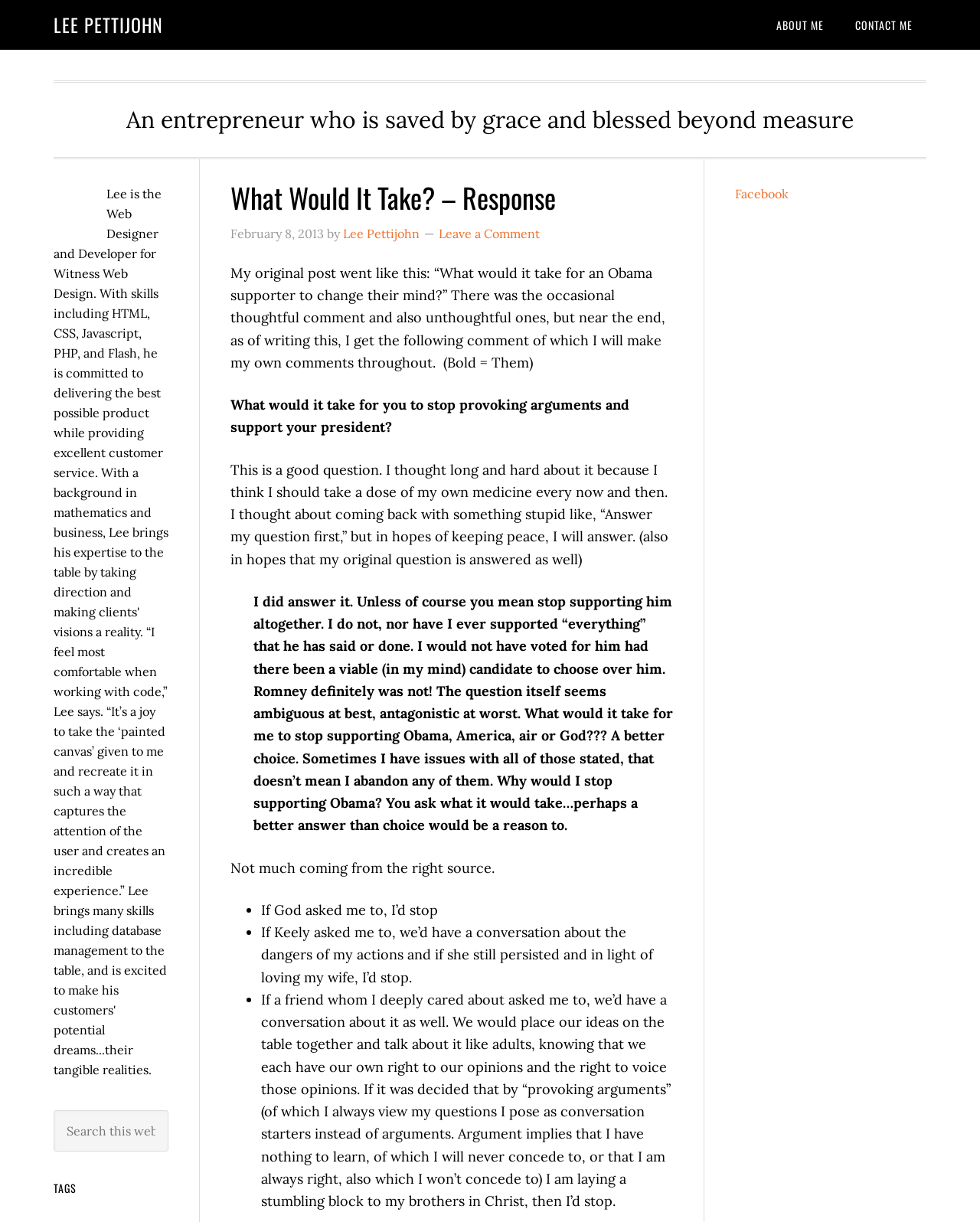Locate the bounding box coordinates of the element that should be clicked to execute the following instruction: "Search this website".

[0.055, 0.908, 0.172, 0.942]